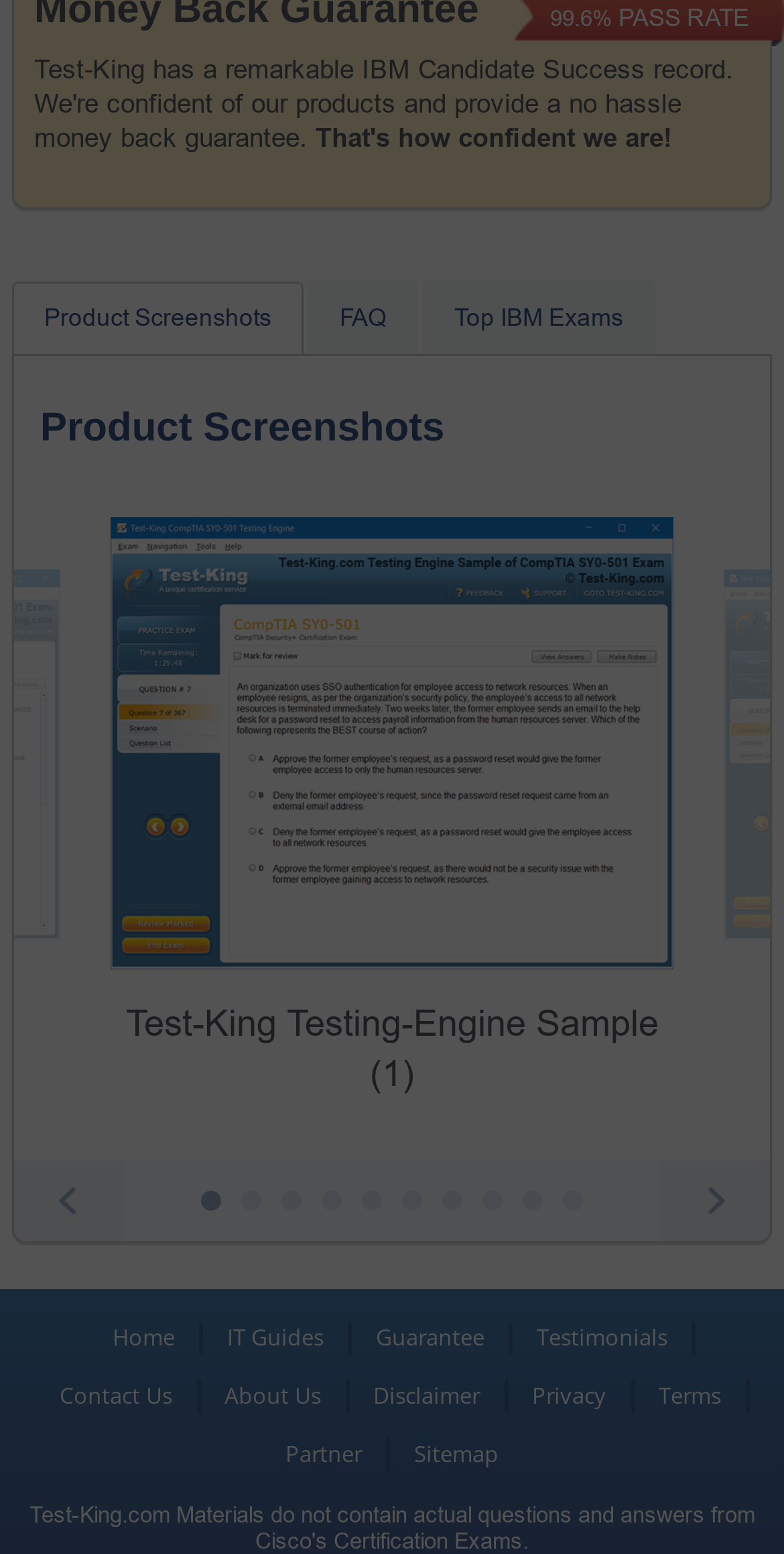Give a concise answer using only one word or phrase for this question:
What is the purpose of the button 'Product Screenshots'?

To view product screenshots